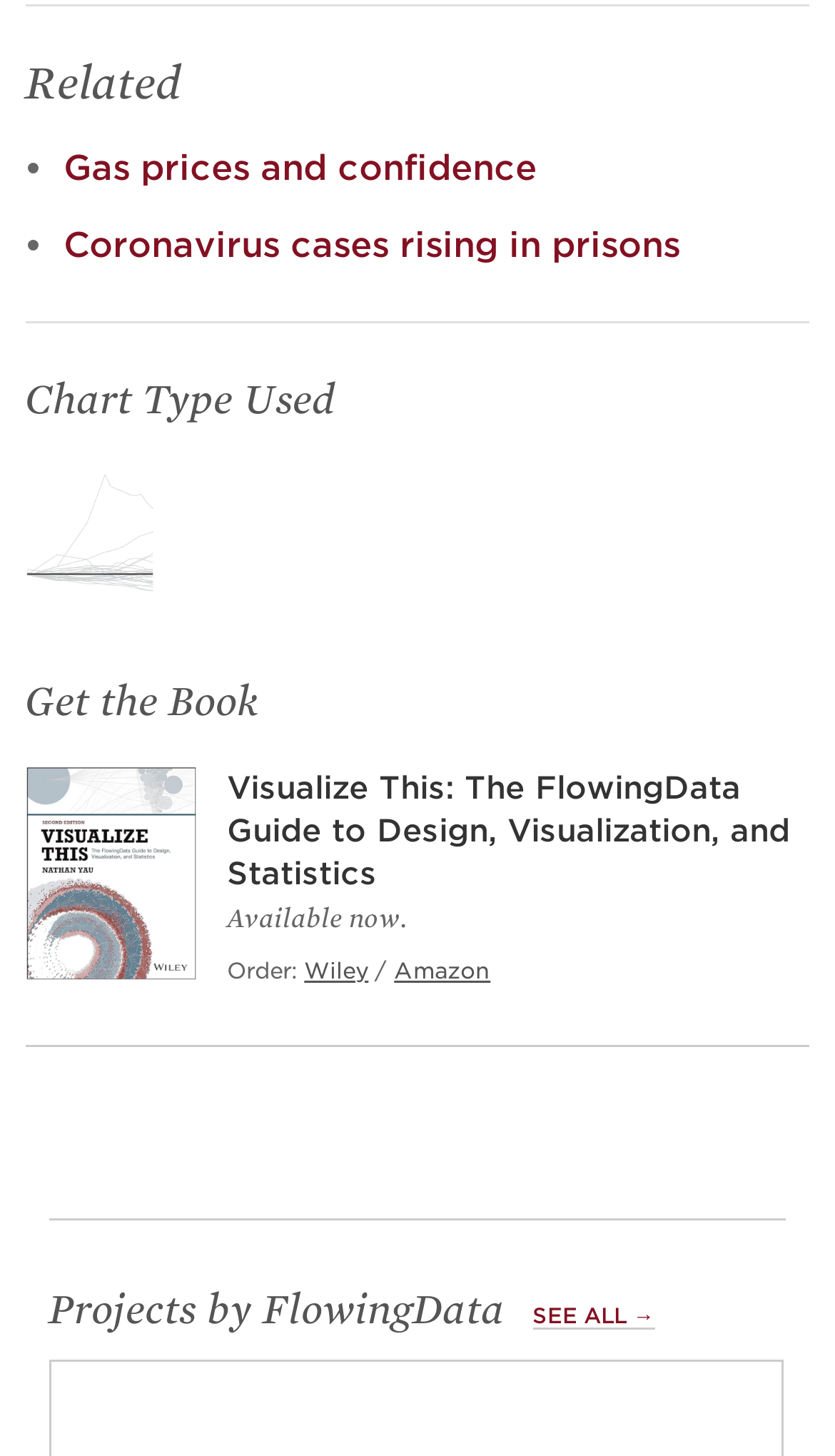Provide a short answer to the following question with just one word or phrase: How many options are available to order the book?

Two